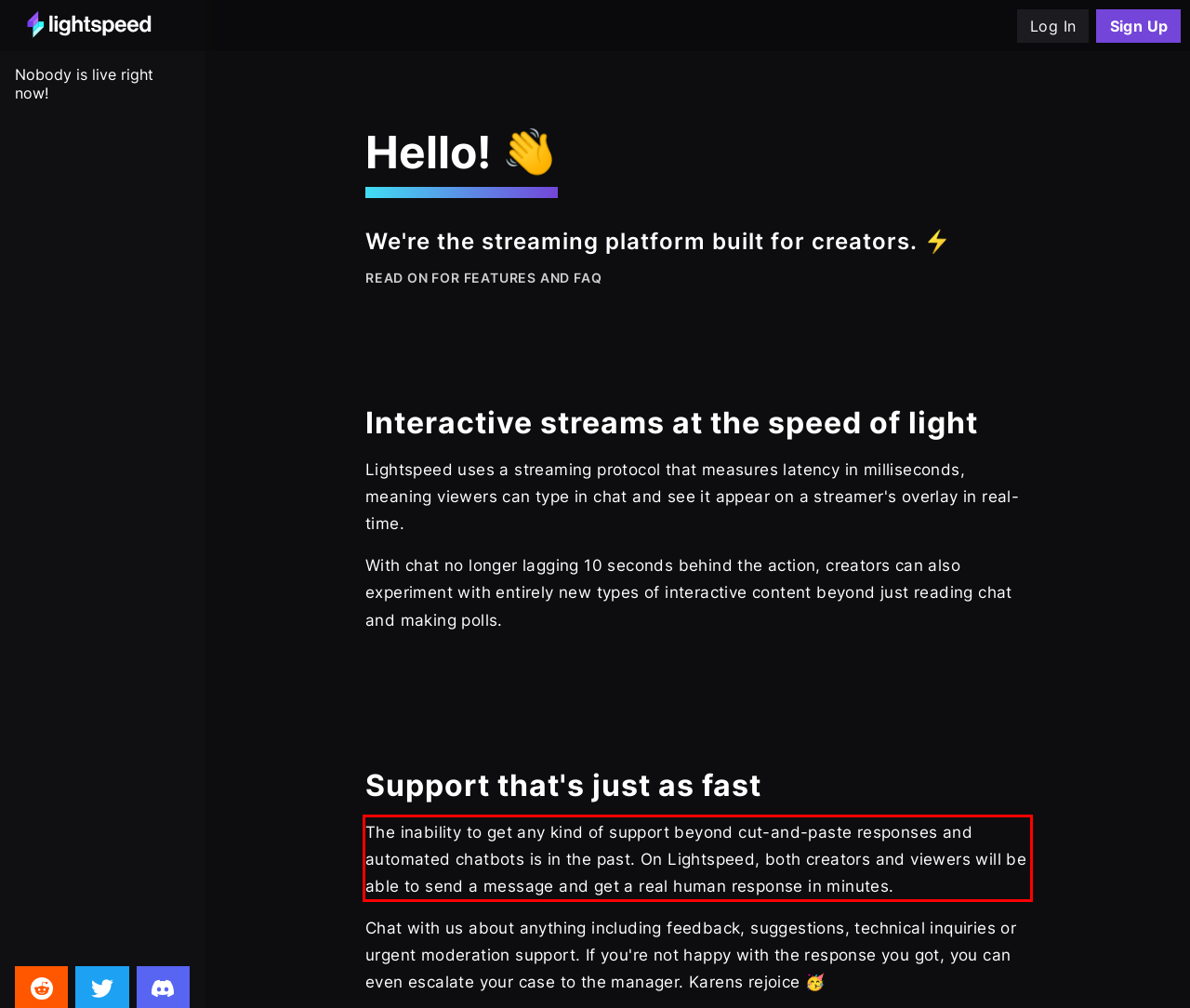Review the webpage screenshot provided, and perform OCR to extract the text from the red bounding box.

The inability to get any kind of support beyond cut-and-paste responses and automated chatbots is in the past. On Lightspeed, both creators and viewers will be able to send a message and get a real human response in minutes.